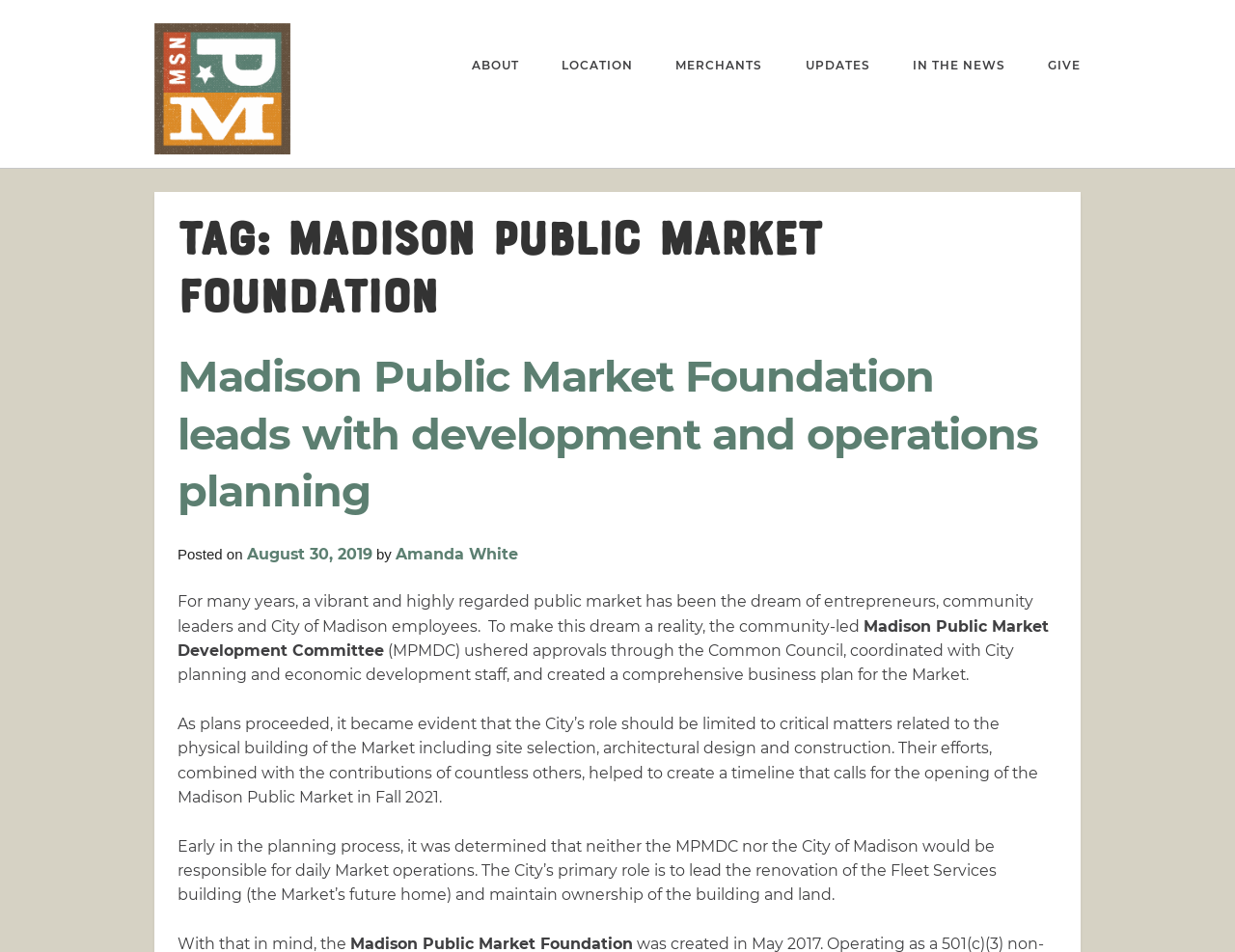Please locate the bounding box coordinates of the element's region that needs to be clicked to follow the instruction: "Click ABOUT link". The bounding box coordinates should be provided as four float numbers between 0 and 1, i.e., [left, top, right, bottom].

[0.367, 0.059, 0.42, 0.078]